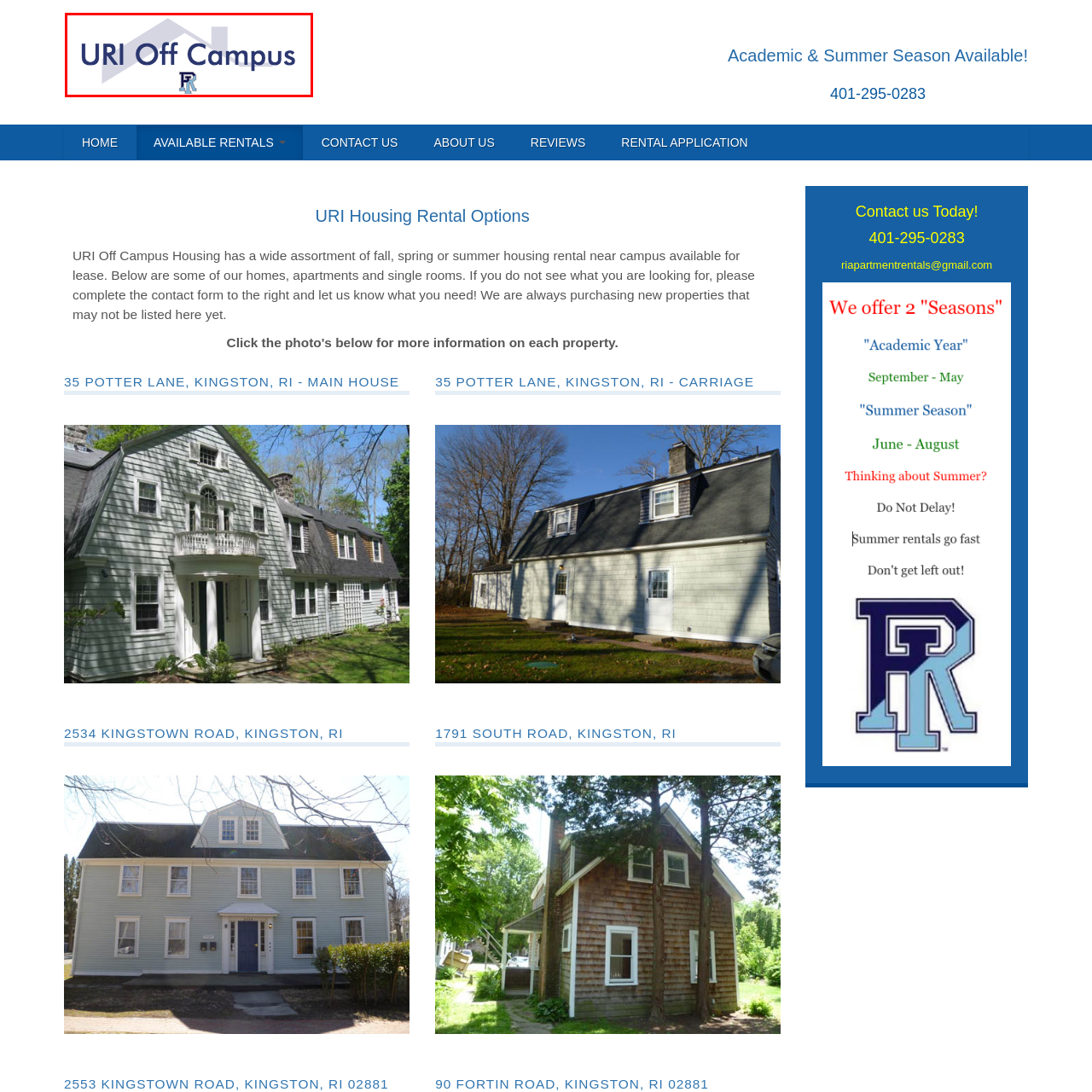What is the color of the font used for 'URI Off Campus'?
Look at the section marked by the red bounding box and provide a single word or phrase as your answer.

Dark blue